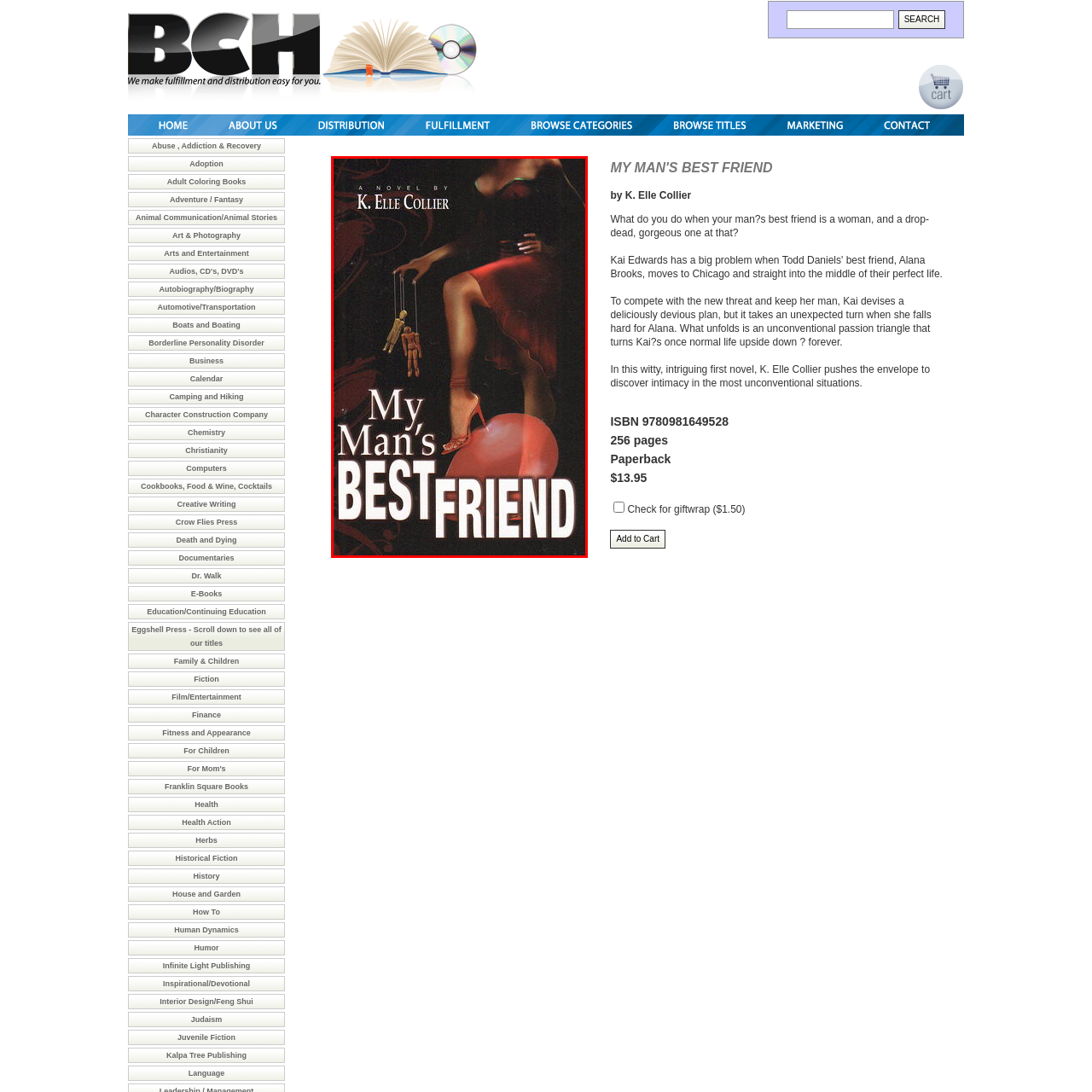Please provide a comprehensive description of the image that is enclosed within the red boundary.

The image features the cover of the novel "My Man's Best Friend" by K. Elle Collier. The artwork depicts a striking silhouette of a woman dressed in a vivid red dress, exuding elegance and intrigue. She holds marionette strings in her hand, which dangle down to two small puppet figures, symbolizing themes of control and relationships. The background is dark, enhancing the boldness of the red dress and the playful yet complex dynamics suggested by the puppetry imagery. The title is prominently displayed in white, with "BEST FRIEND" emphasized, inviting readers to explore a story that delves into unconventional relationships and the twists of love and desire featured in the narrative. The author’s name is positioned neatly at the top, establishing her identity alongside this captivating cover art.